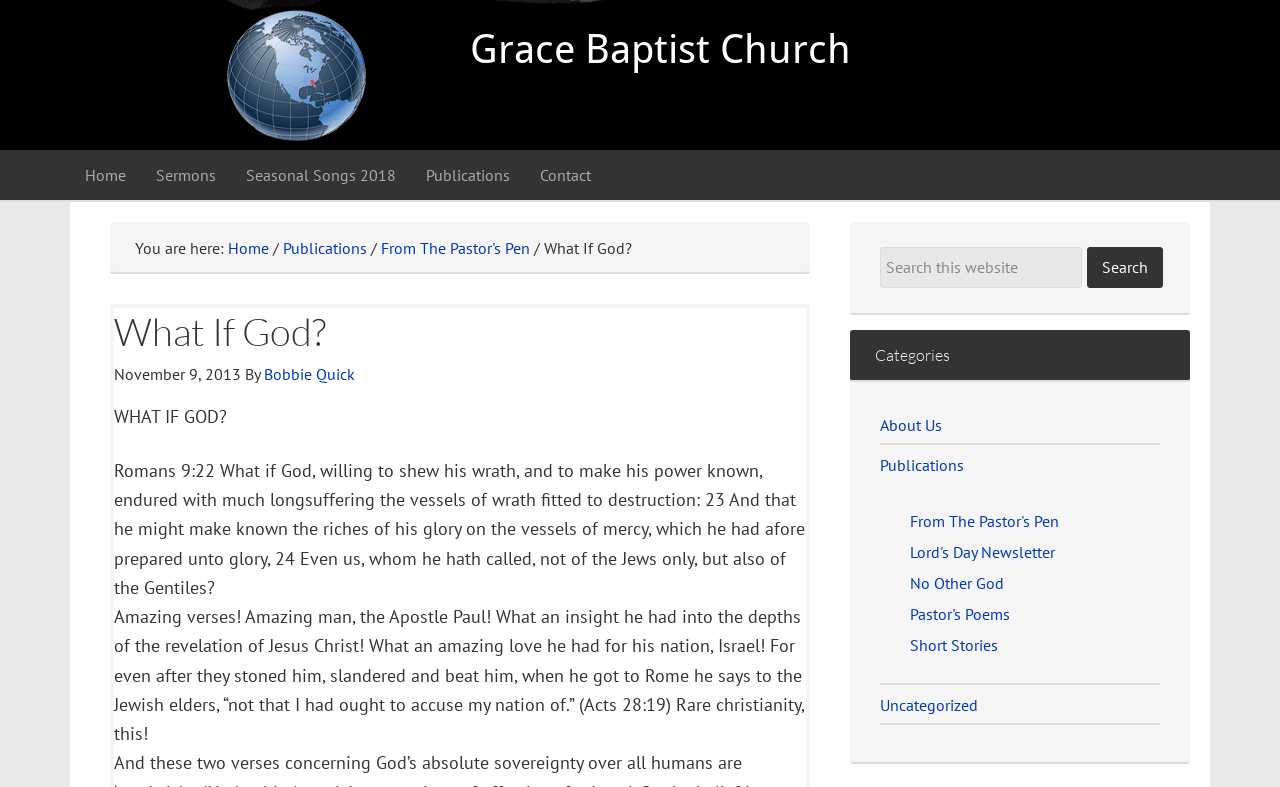Find the bounding box coordinates of the clickable area required to complete the following action: "Search this website".

[0.688, 0.314, 0.845, 0.366]